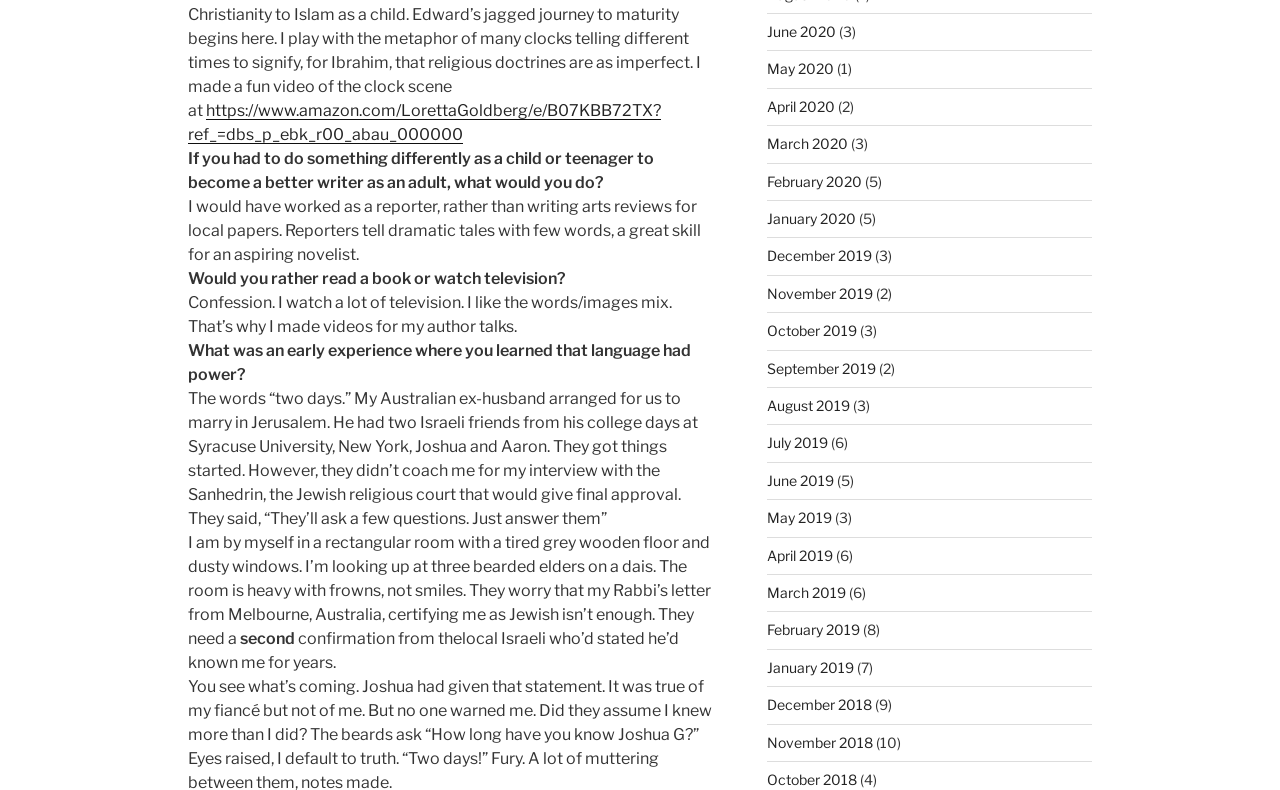Pinpoint the bounding box coordinates of the clickable element to carry out the following instruction: "Check the number of posts in May 2020."

[0.651, 0.077, 0.665, 0.098]